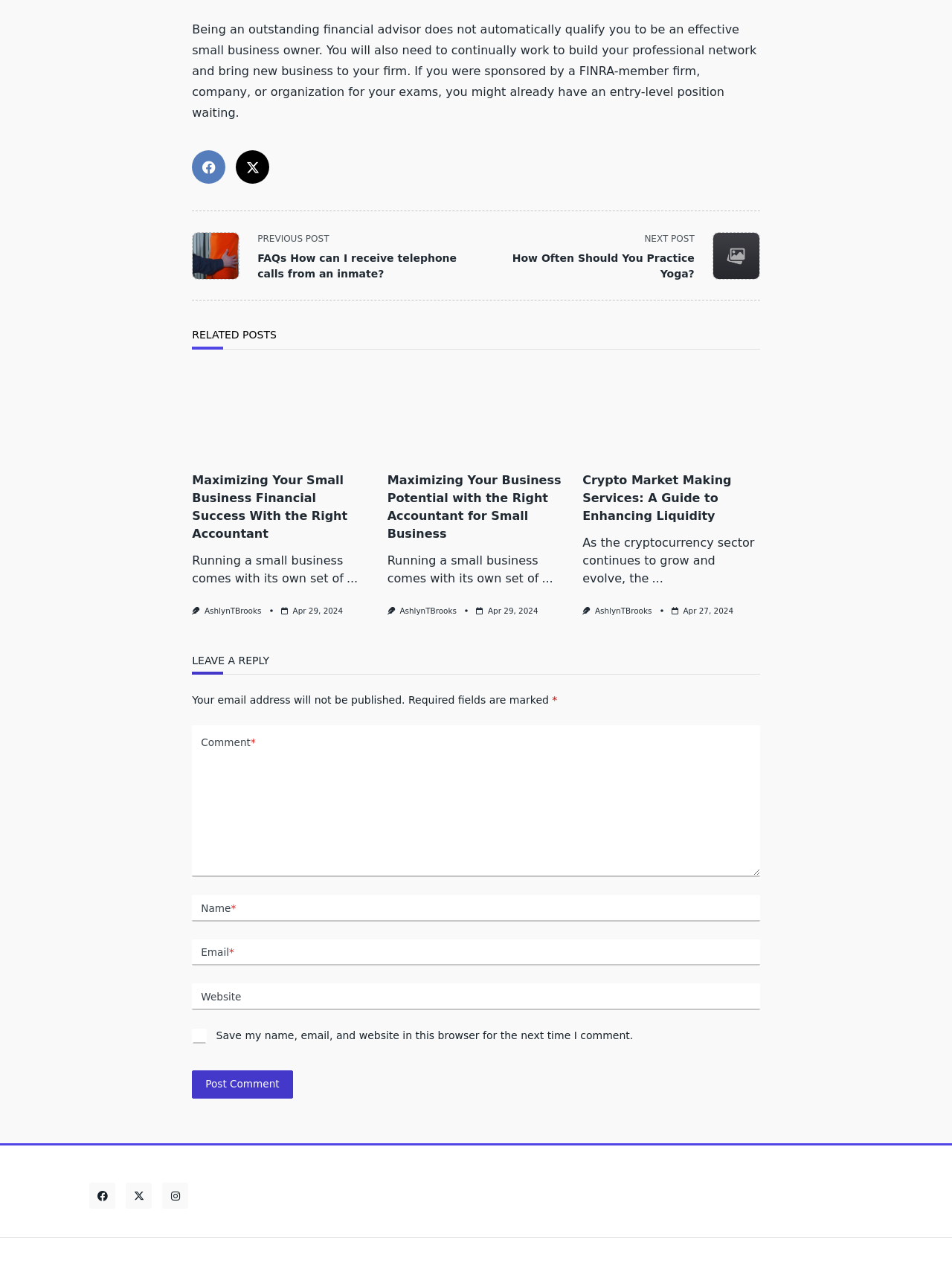Identify the bounding box of the UI element that matches this description: "Digital Success Advantage".

None